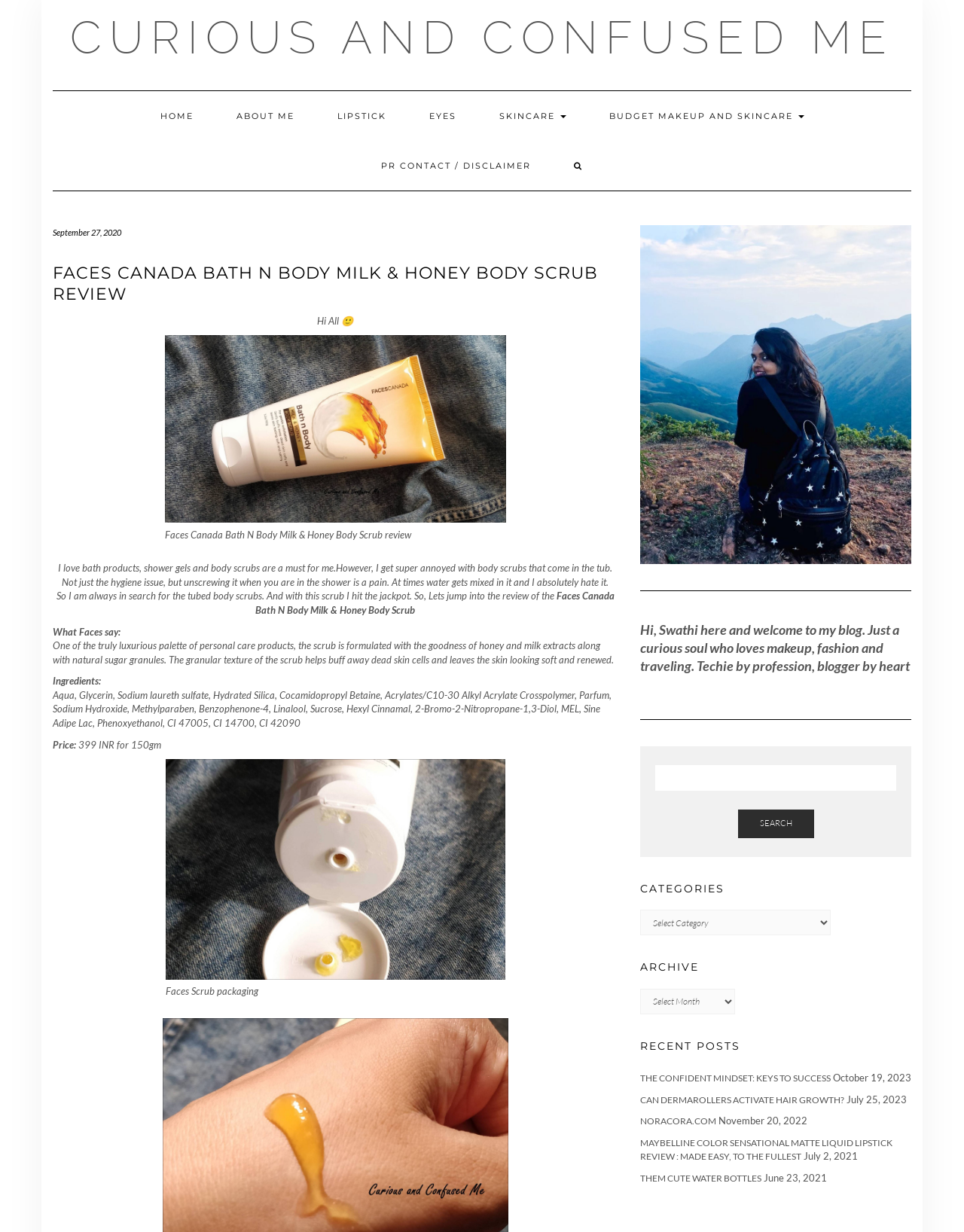Please identify the bounding box coordinates of the area I need to click to accomplish the following instruction: "Read the 'THE CONFIDENT MINDSET: KEYS TO SUCCESS' post".

[0.664, 0.87, 0.862, 0.88]